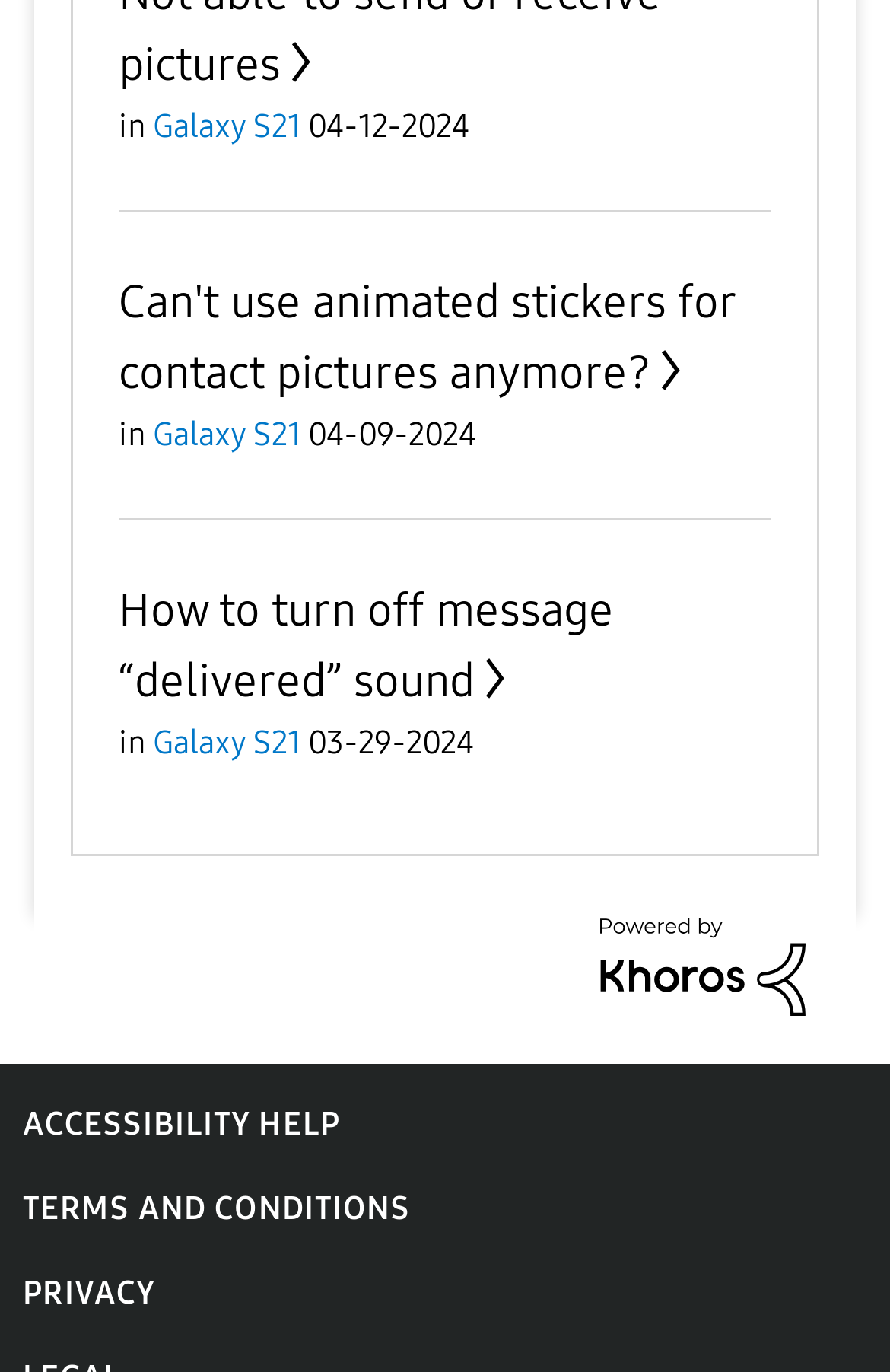What is the purpose of the link at the bottom?
Please craft a detailed and exhaustive response to the question.

I found the purpose by reading the link text 'ACCESSIBILITY HELP' with the bounding box coordinates [0.026, 0.805, 0.382, 0.833], which suggests that it provides help with accessibility features.